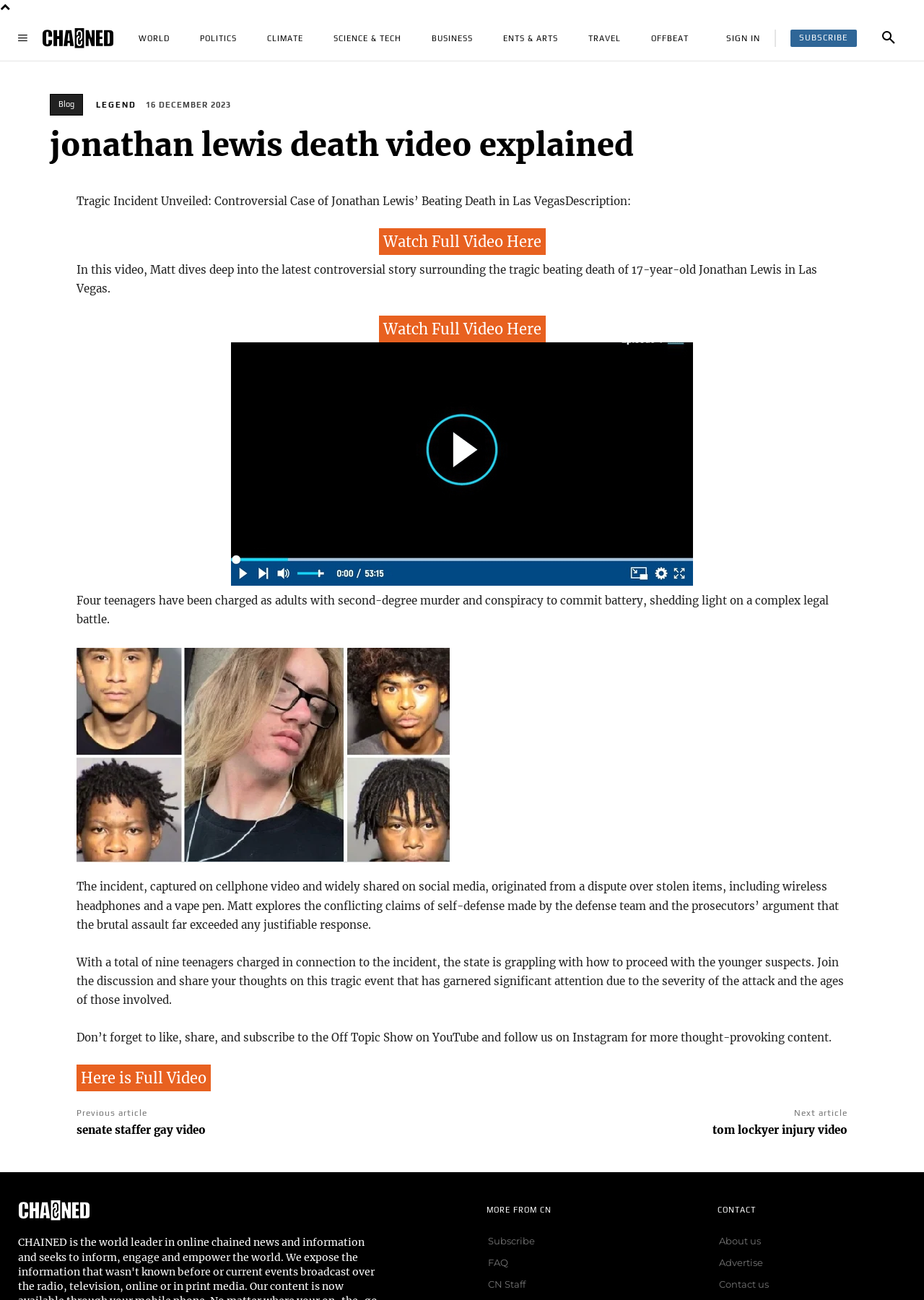Could you indicate the bounding box coordinates of the region to click in order to complete this instruction: "Click on the 'Watch Full Video Here' link".

[0.41, 0.176, 0.59, 0.196]